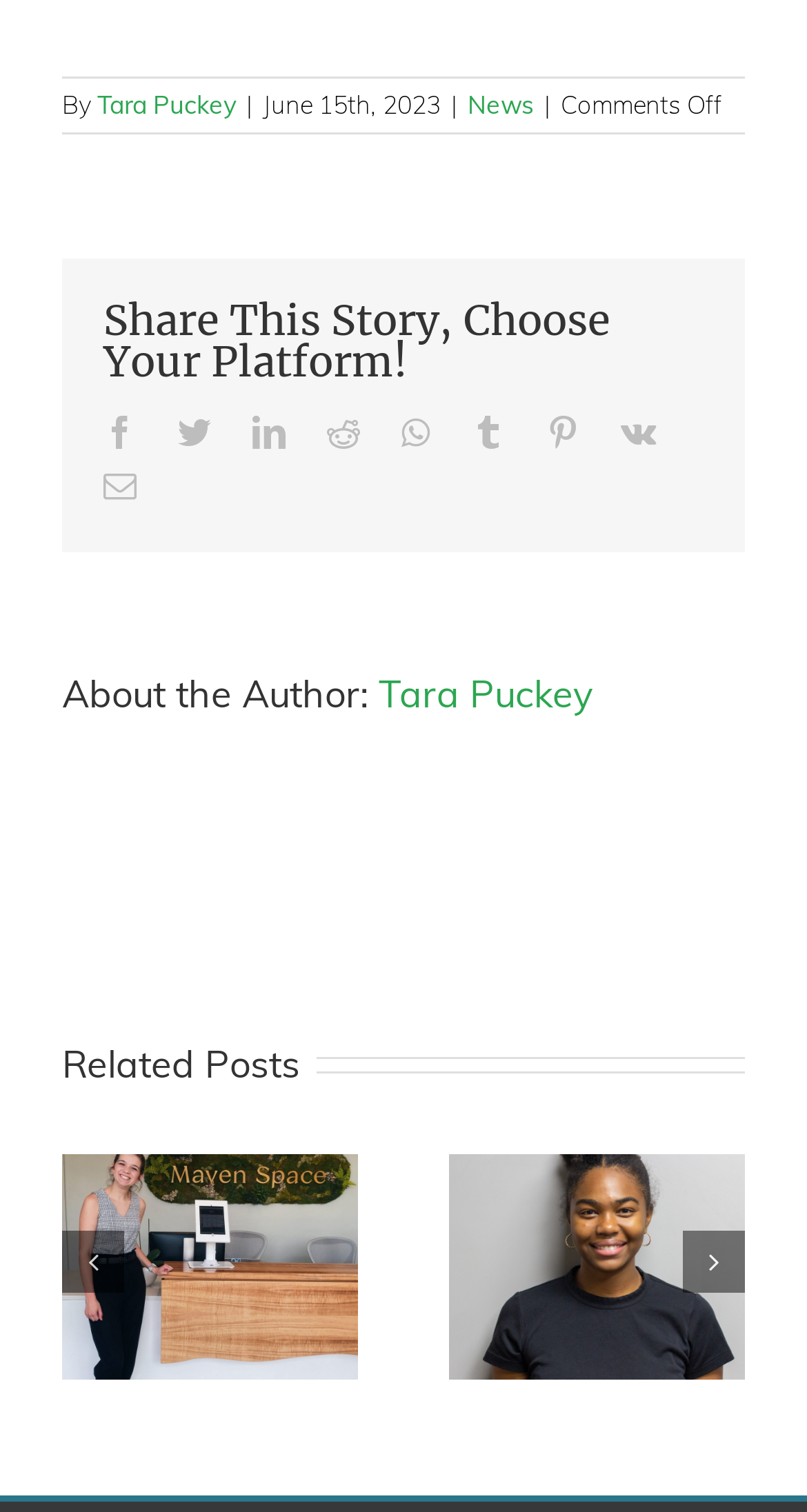What social media platforms can you share this story on?
Give a comprehensive and detailed explanation for the question.

The webpage provides a section to share the story on various social media platforms, including Facebook, Twitter, LinkedIn, Reddit, Whatsapp, Tumblr, Pinterest, Vk, and Email.